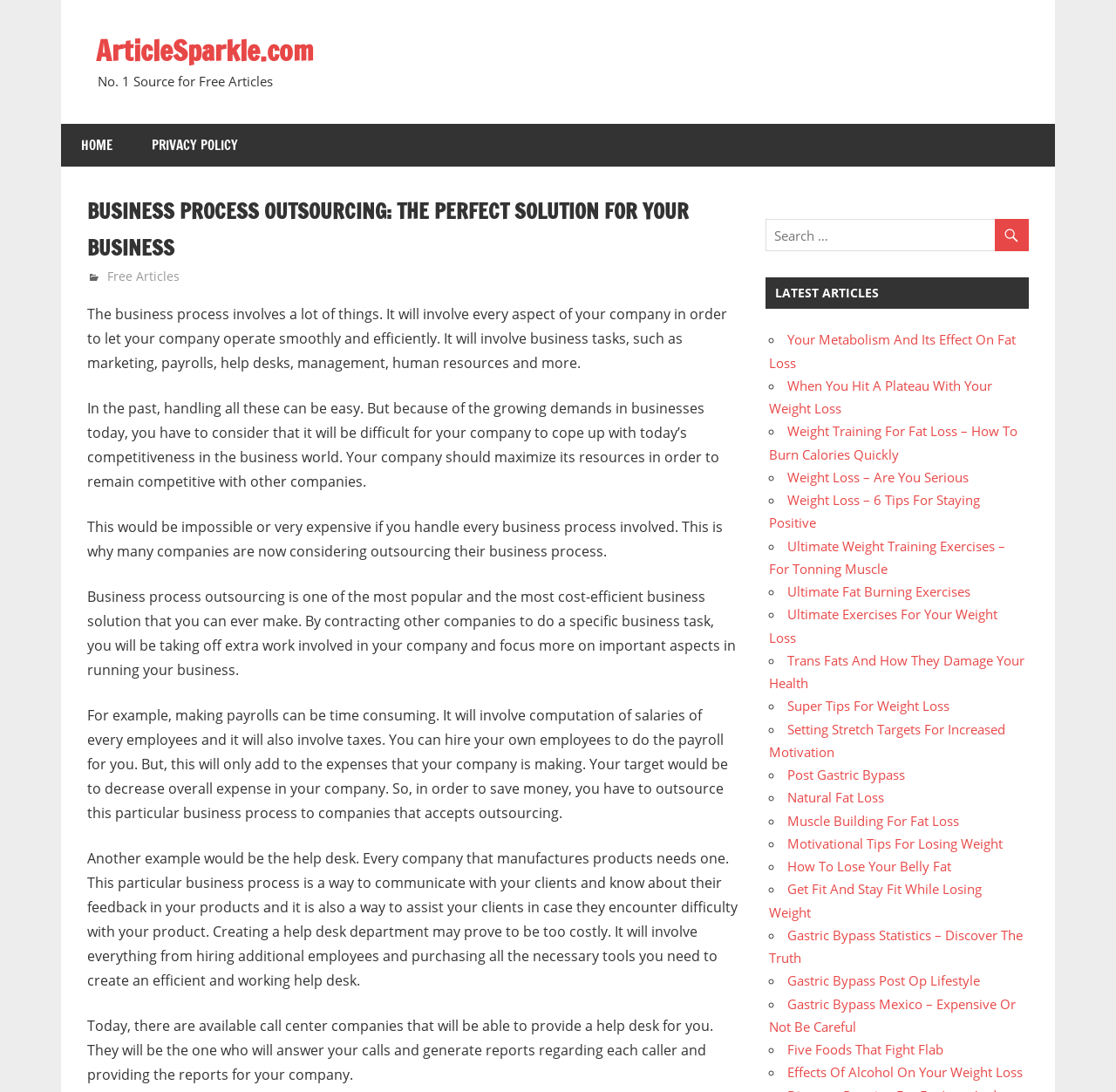Find the bounding box coordinates of the element's region that should be clicked in order to follow the given instruction: "Click on the 'PRIVACY POLICY' link". The coordinates should consist of four float numbers between 0 and 1, i.e., [left, top, right, bottom].

[0.118, 0.114, 0.23, 0.153]